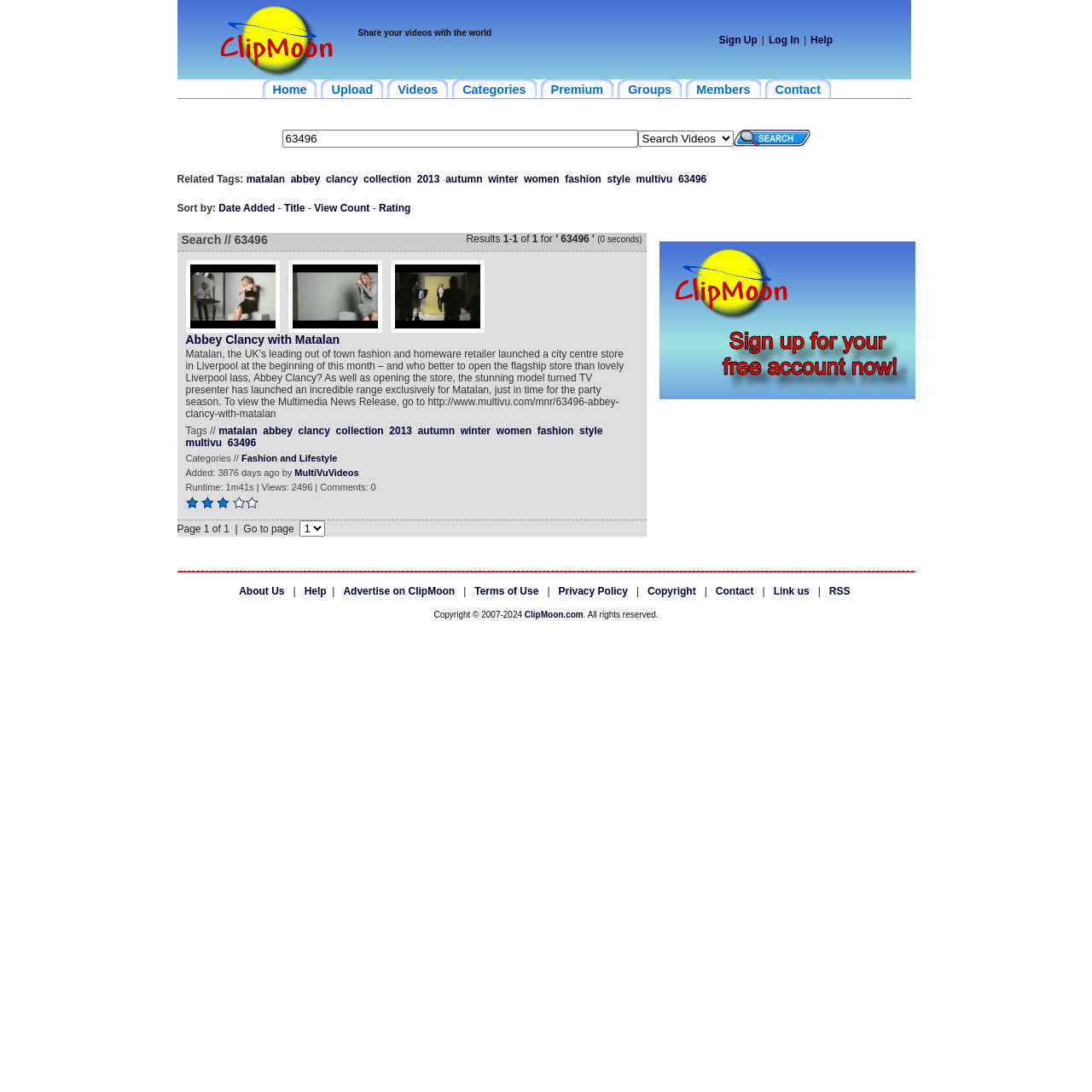Return the bounding box coordinates of the UI element that corresponds to this description: "input value="63496" name="search_id" value="63496"". The coordinates must be given as four float numbers in the range of 0 and 1, [left, top, right, bottom].

[0.258, 0.118, 0.584, 0.135]